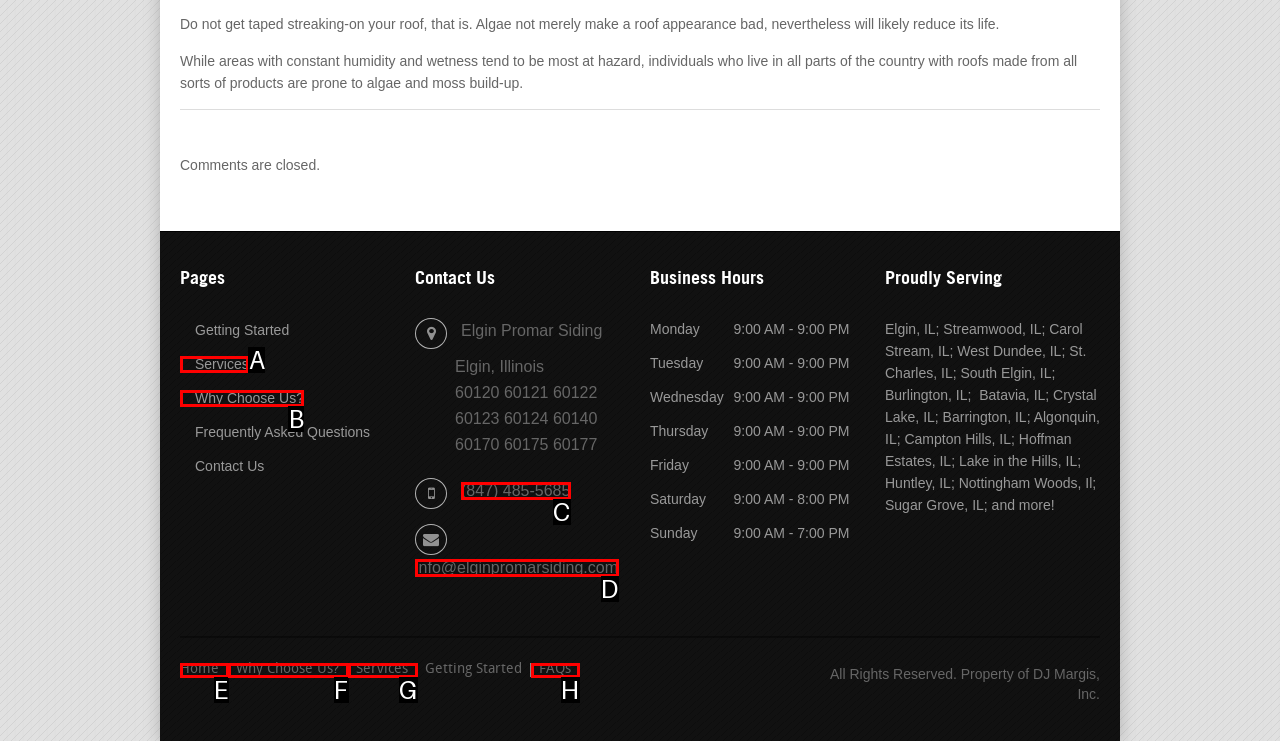Identify which HTML element matches the description: info@elginpromarsiding.com. Answer with the correct option's letter.

D